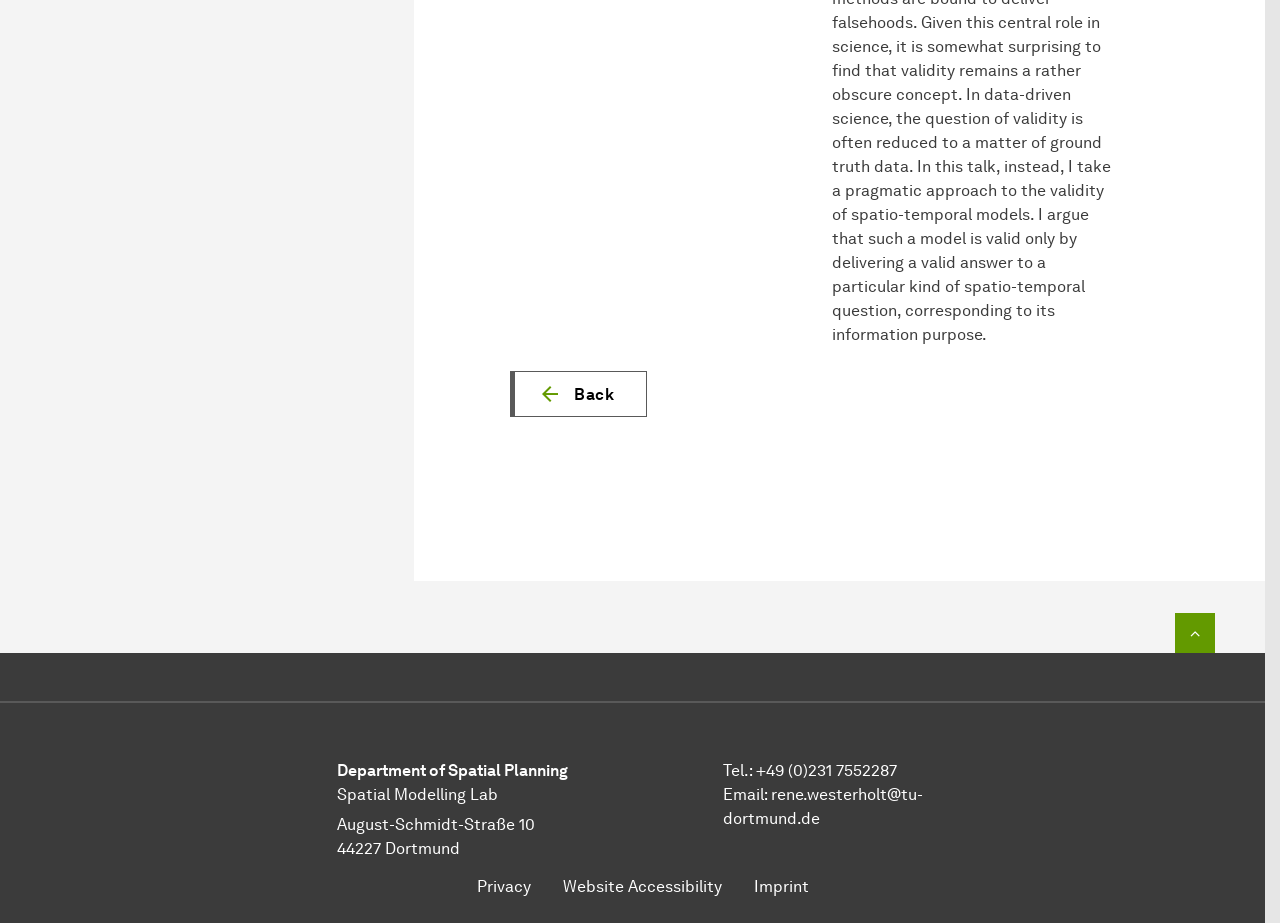Bounding box coordinates are specified in the format (top-left x, top-left y, bottom-right x, bottom-right y). All values are floating point numbers bounded between 0 and 1. Please provide the bounding box coordinate of the region this sentence describes: Privacy

[0.36, 0.94, 0.427, 0.983]